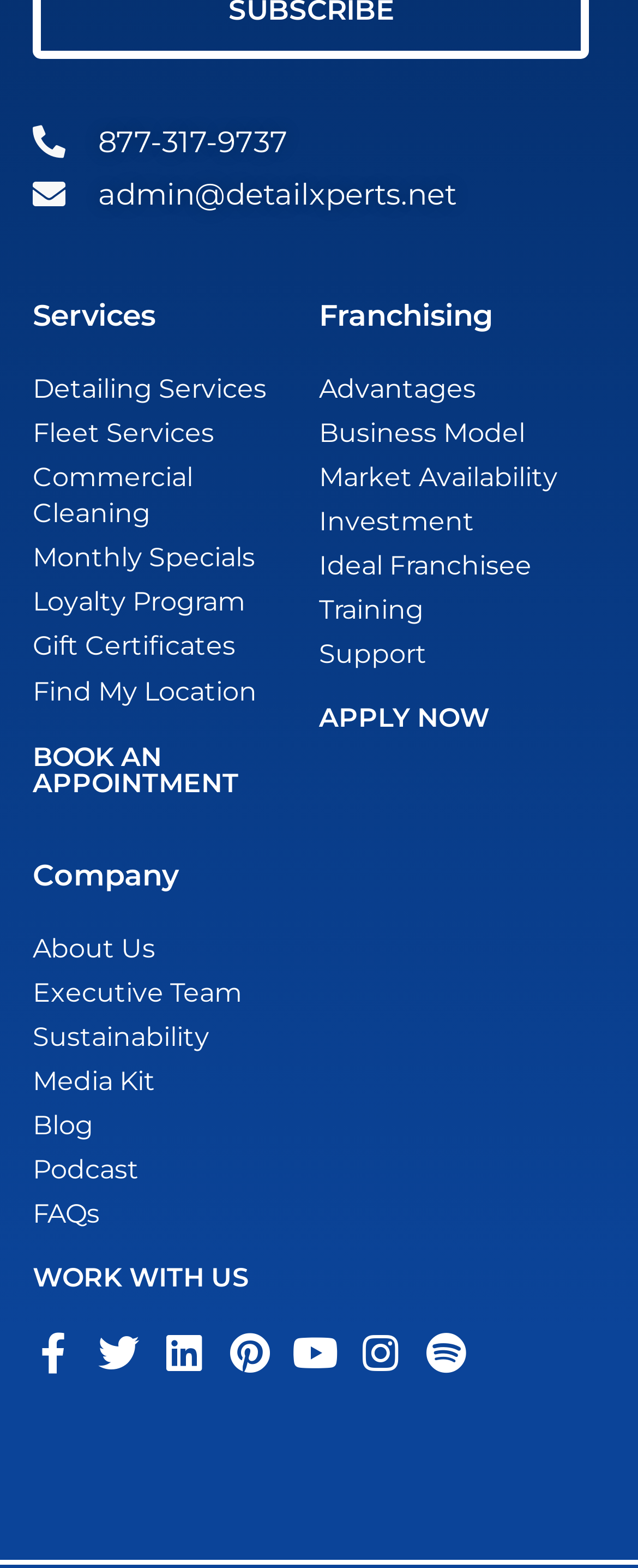Please find the bounding box coordinates of the element that you should click to achieve the following instruction: "View Quilting". The coordinates should be presented as four float numbers between 0 and 1: [left, top, right, bottom].

None